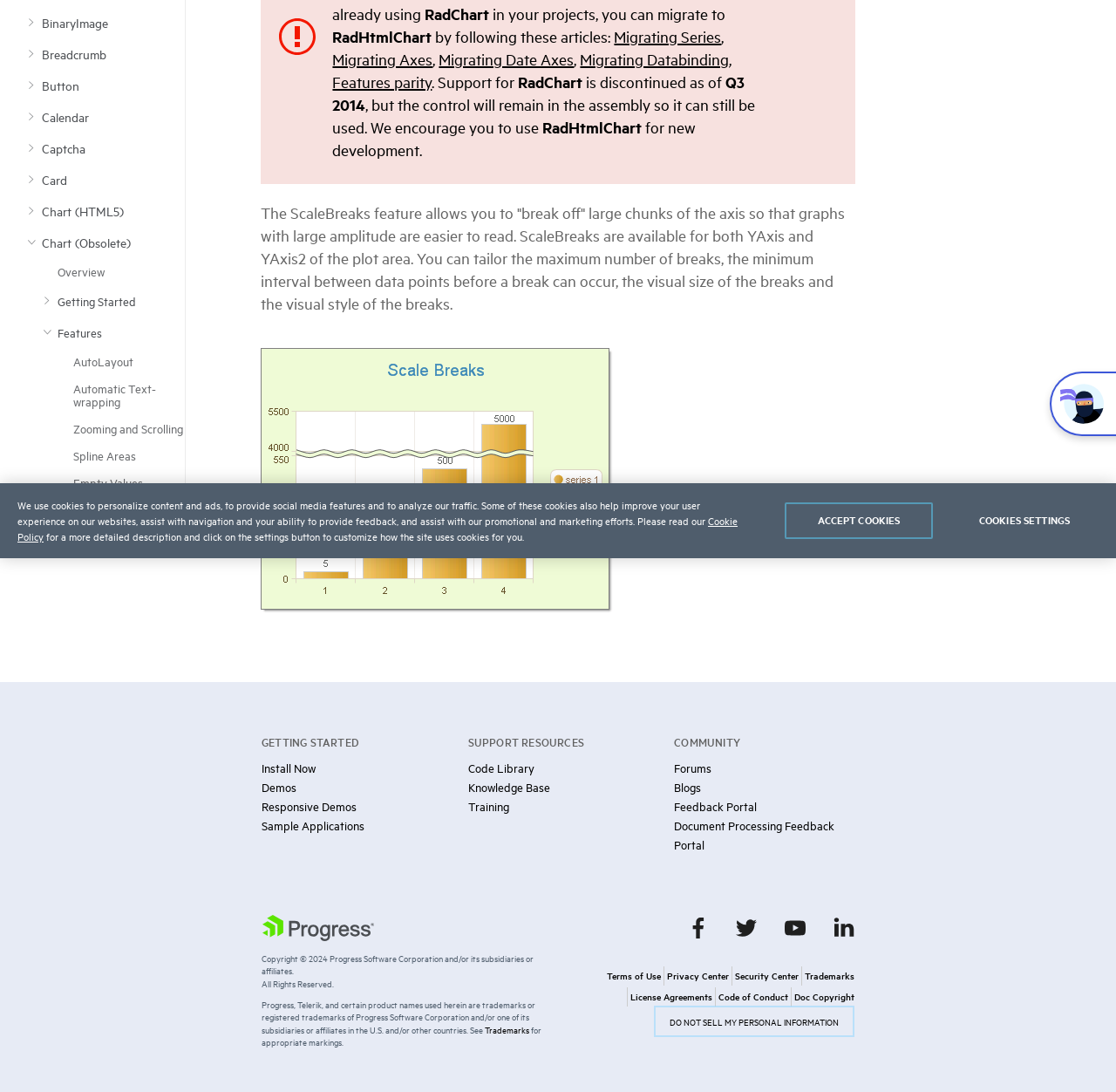Find the bounding box coordinates for the HTML element described in this sentence: "Terms of Use". Provide the coordinates as four float numbers between 0 and 1, in the format [left, top, right, bottom].

[0.544, 0.888, 0.592, 0.9]